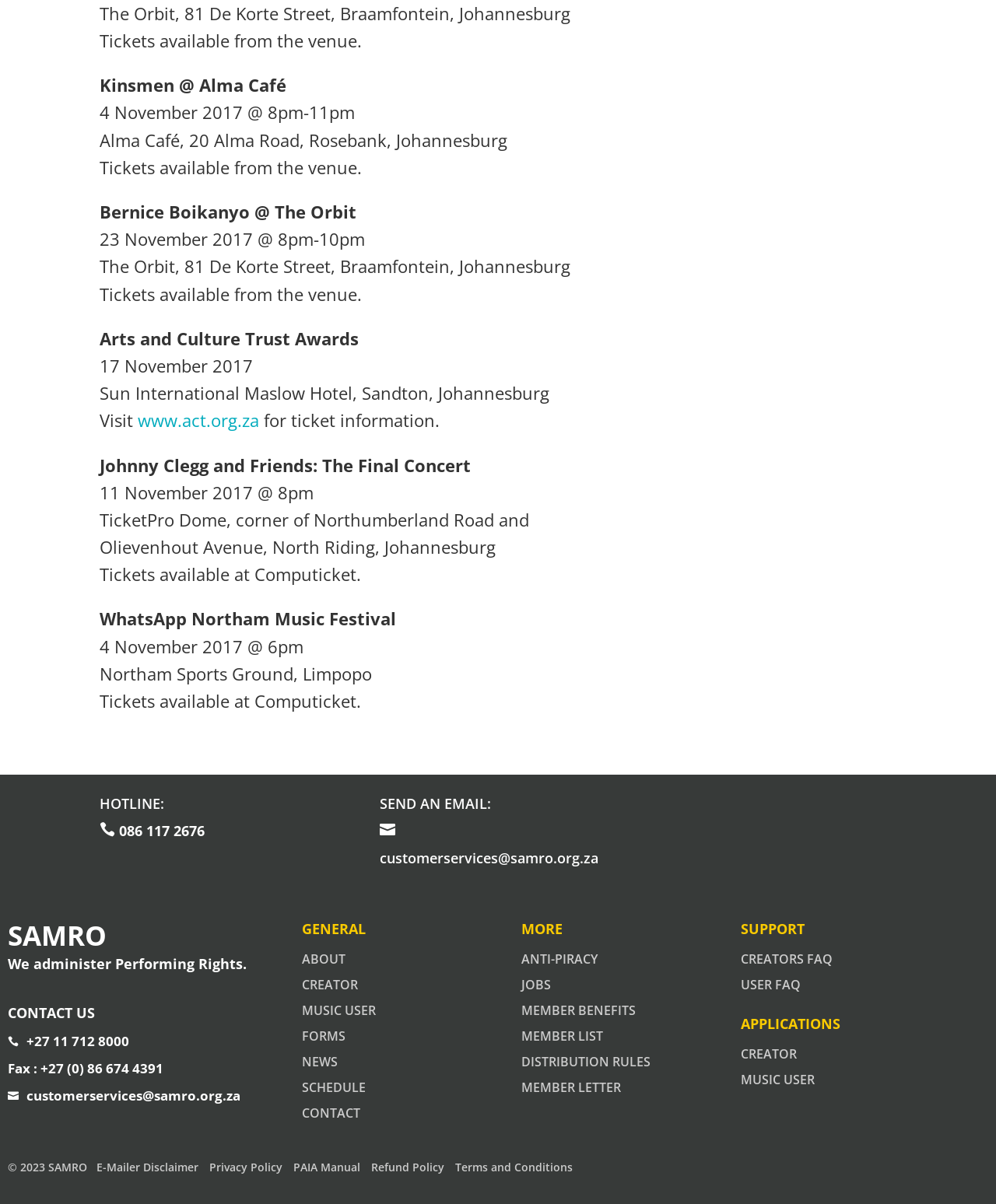Please answer the following query using a single word or phrase: 
What is the address of The Orbit?

81 De Korte Street, Braamfontein, Johannesburg